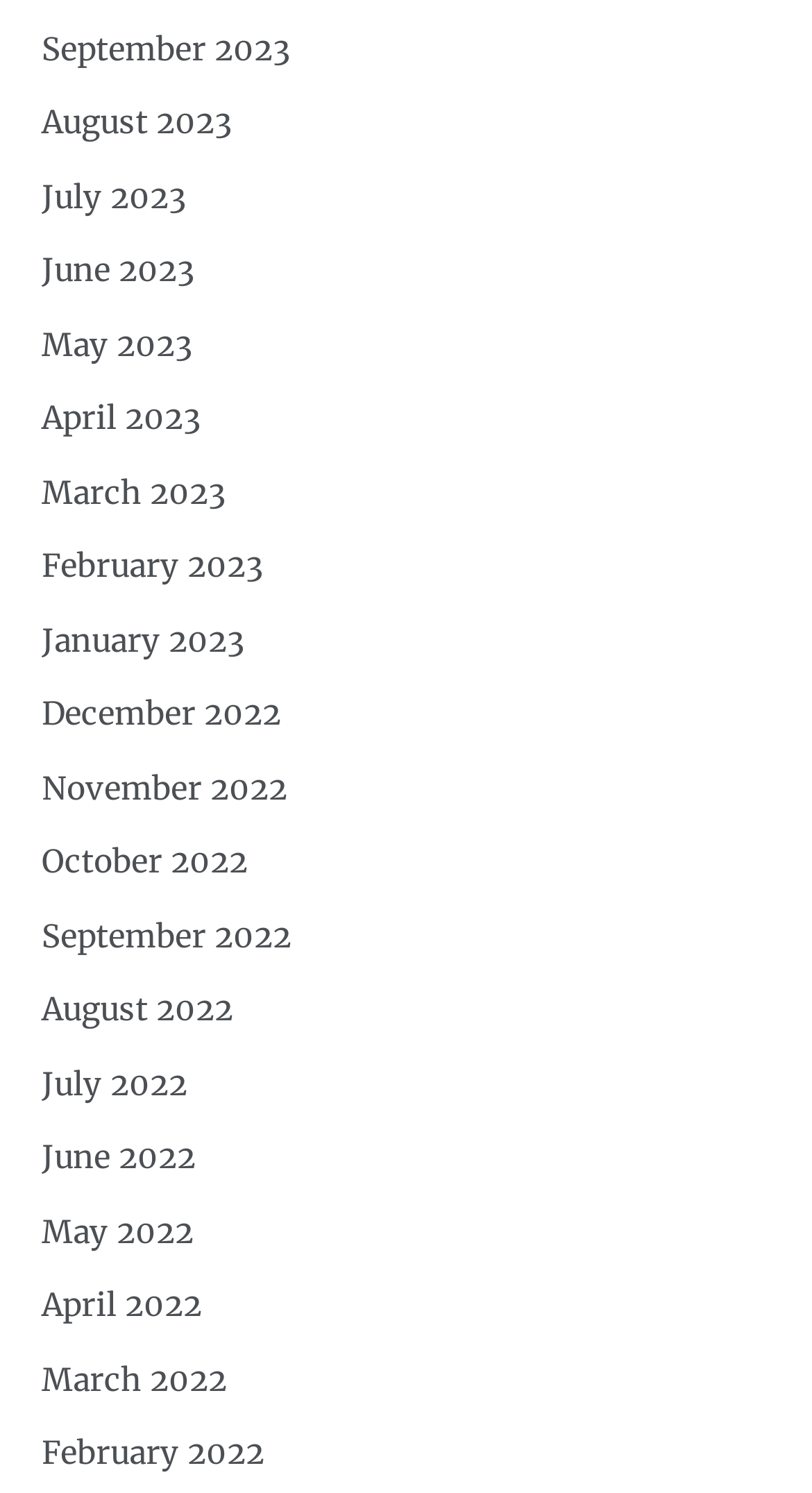Provide your answer to the question using just one word or phrase: How many links are there on the webpage?

18